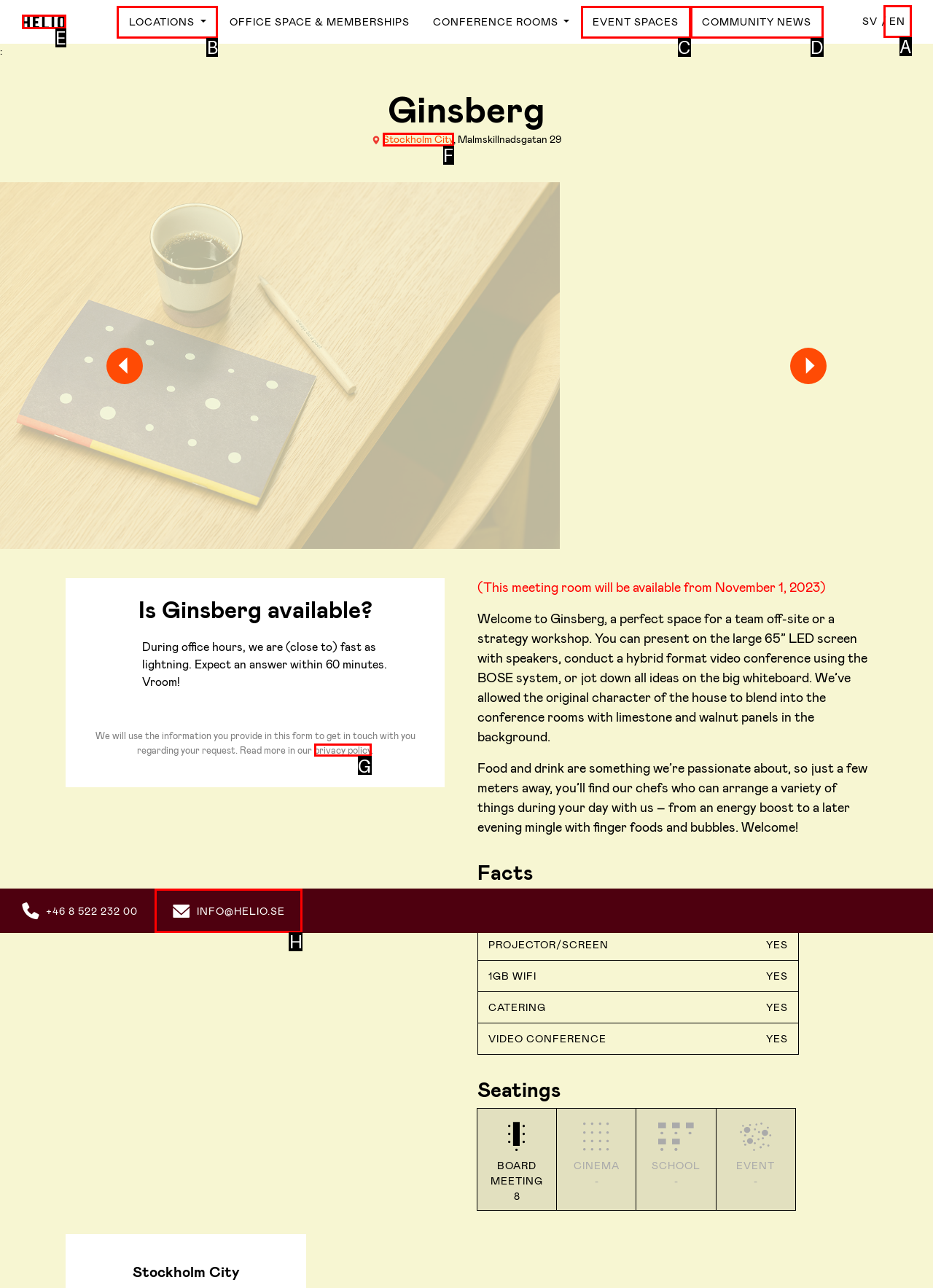Select the correct UI element to complete the task: Click on the email address INFO@HELIO.SE
Please provide the letter of the chosen option.

H